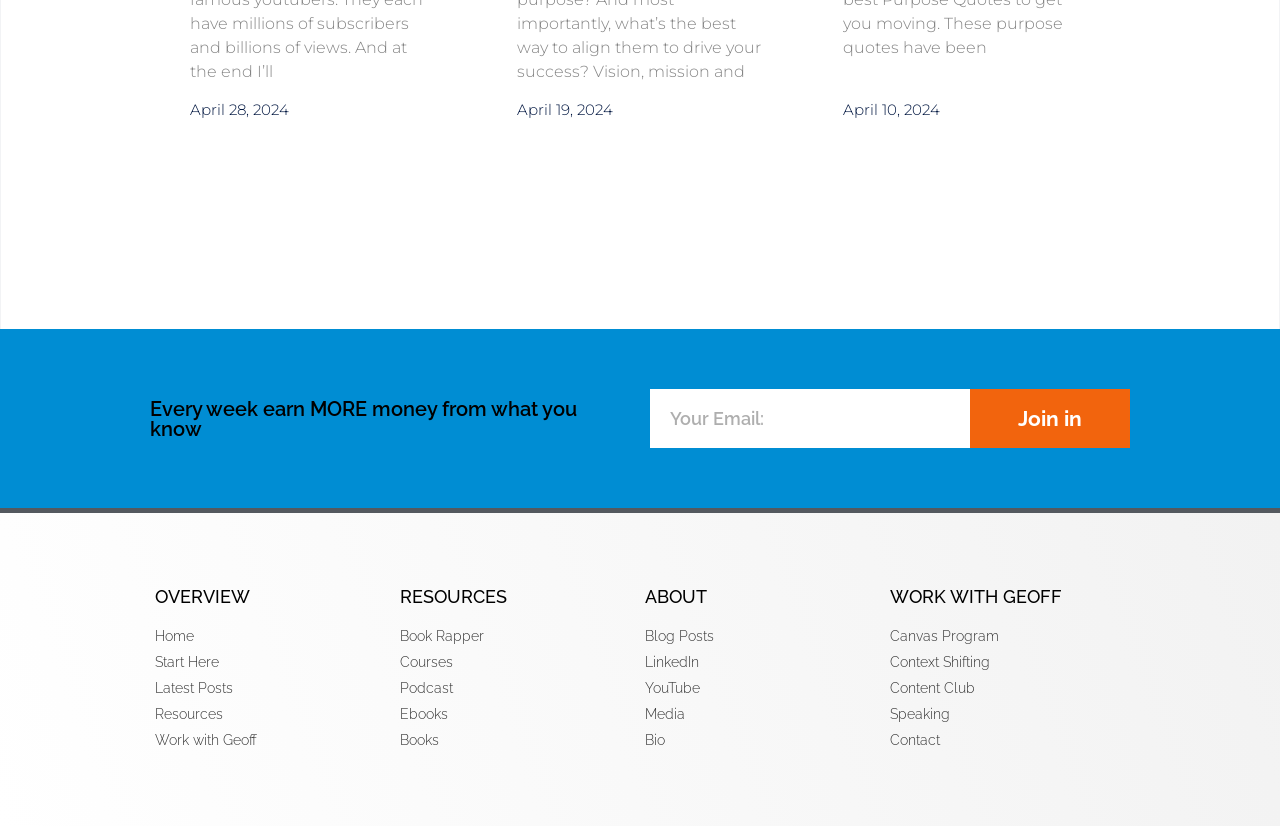Find the bounding box coordinates of the element to click in order to complete the given instruction: "Go to Home."

[0.121, 0.758, 0.305, 0.784]